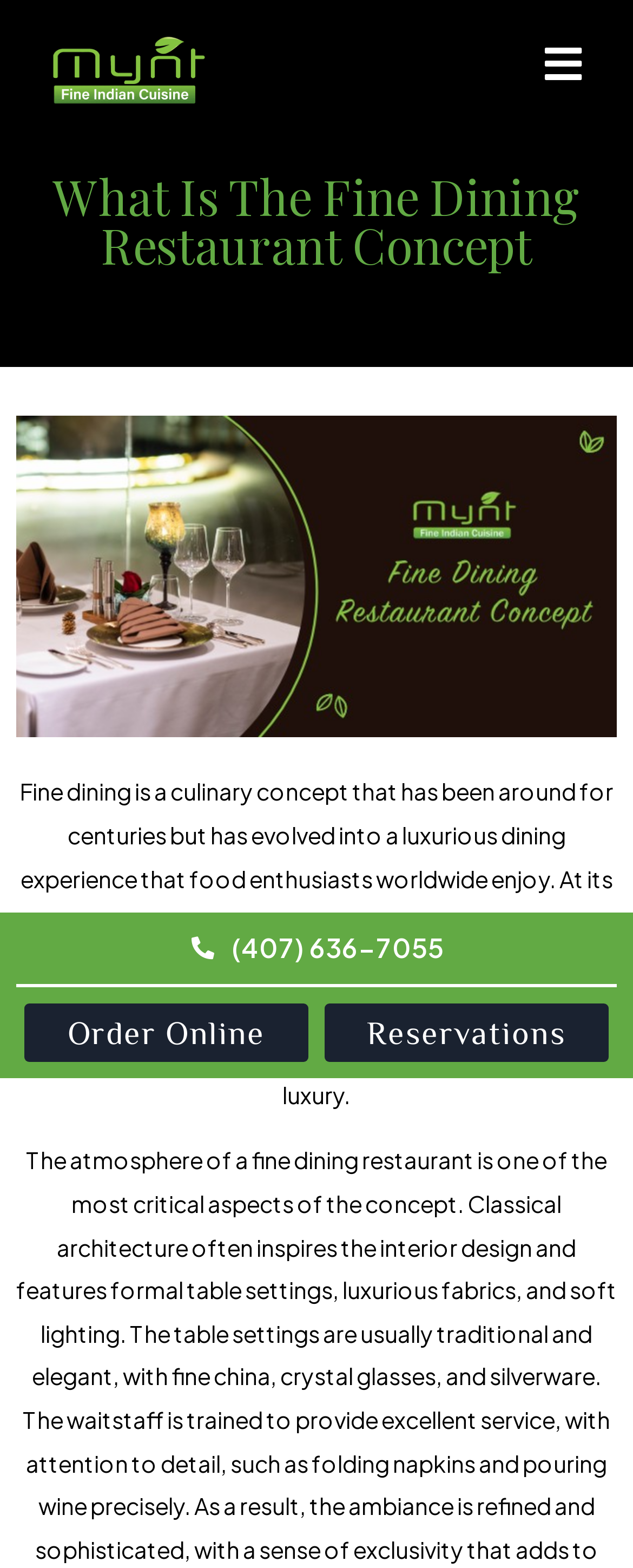What is the purpose of fine dining?
From the details in the image, answer the question comprehensively.

Based on the webpage content, fine dining is described as creating an extraordinary, memorable, exclusive culinary experience, which implies that its purpose is to provide a luxurious dining experience.